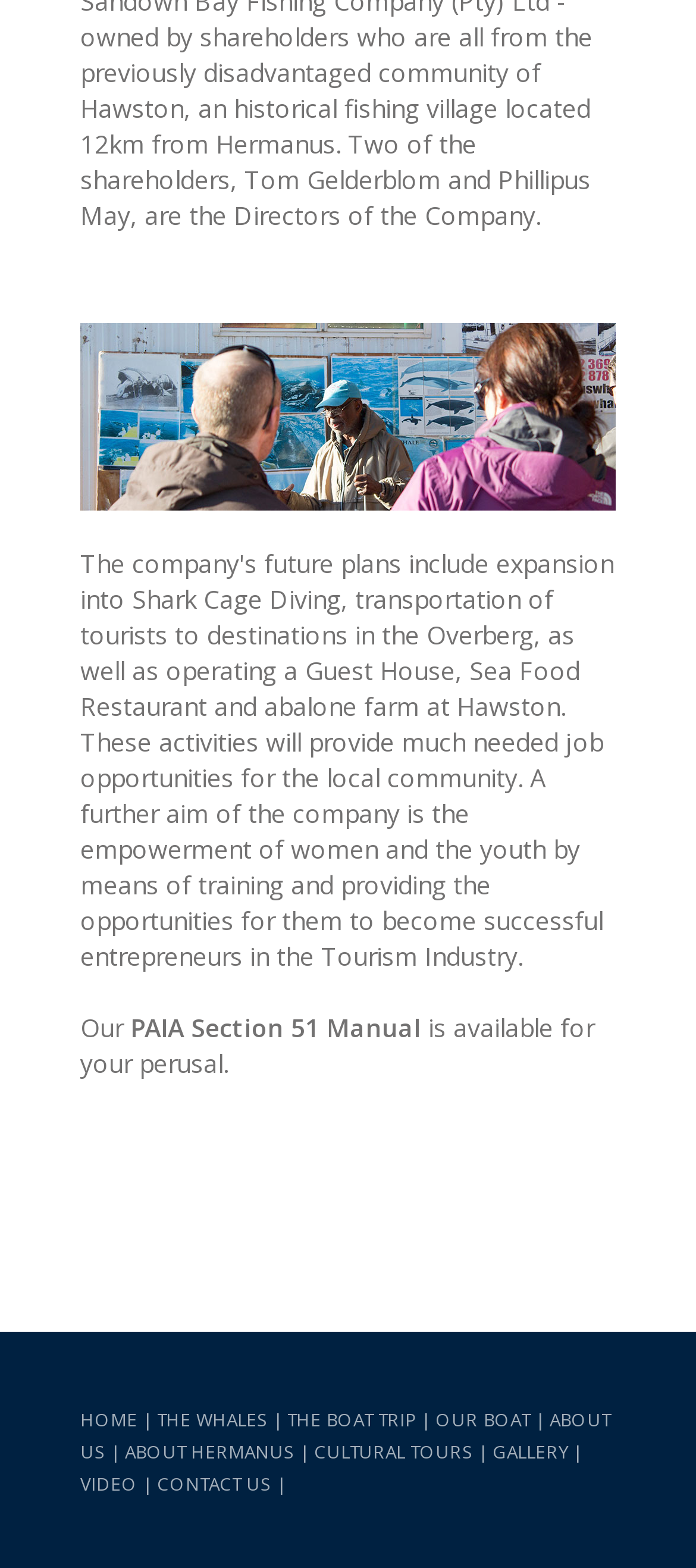Find the bounding box of the web element that fits this description: "About Hermanus".

[0.179, 0.917, 0.423, 0.933]